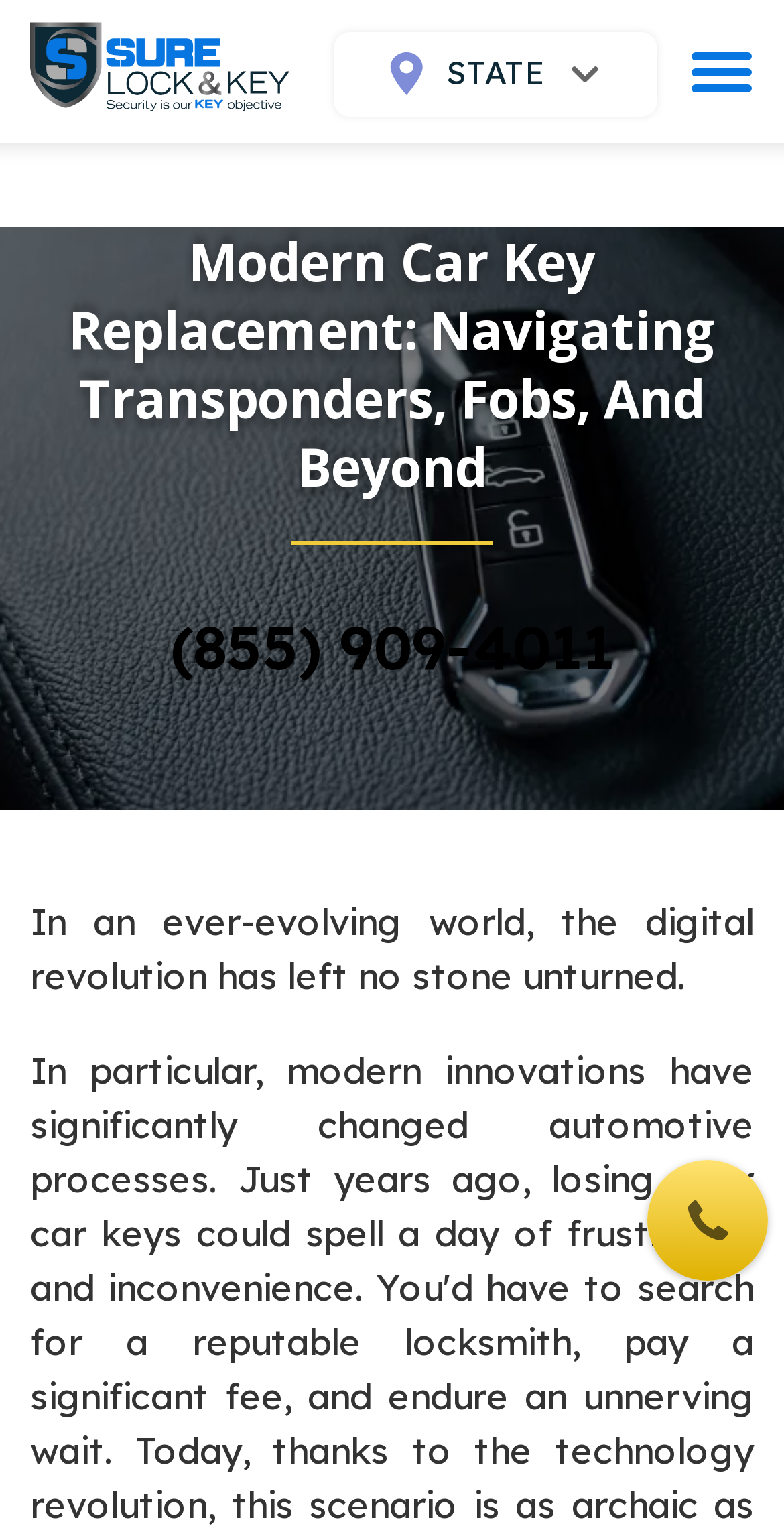What is the state of the disclosure triangle?
Provide a detailed answer to the question, using the image to inform your response.

I found the state of the disclosure triangle by looking at the disclosure triangle element with the description 'STATE' which is located at the coordinates [0.426, 0.02, 0.838, 0.075] and has the property 'expanded: False'.